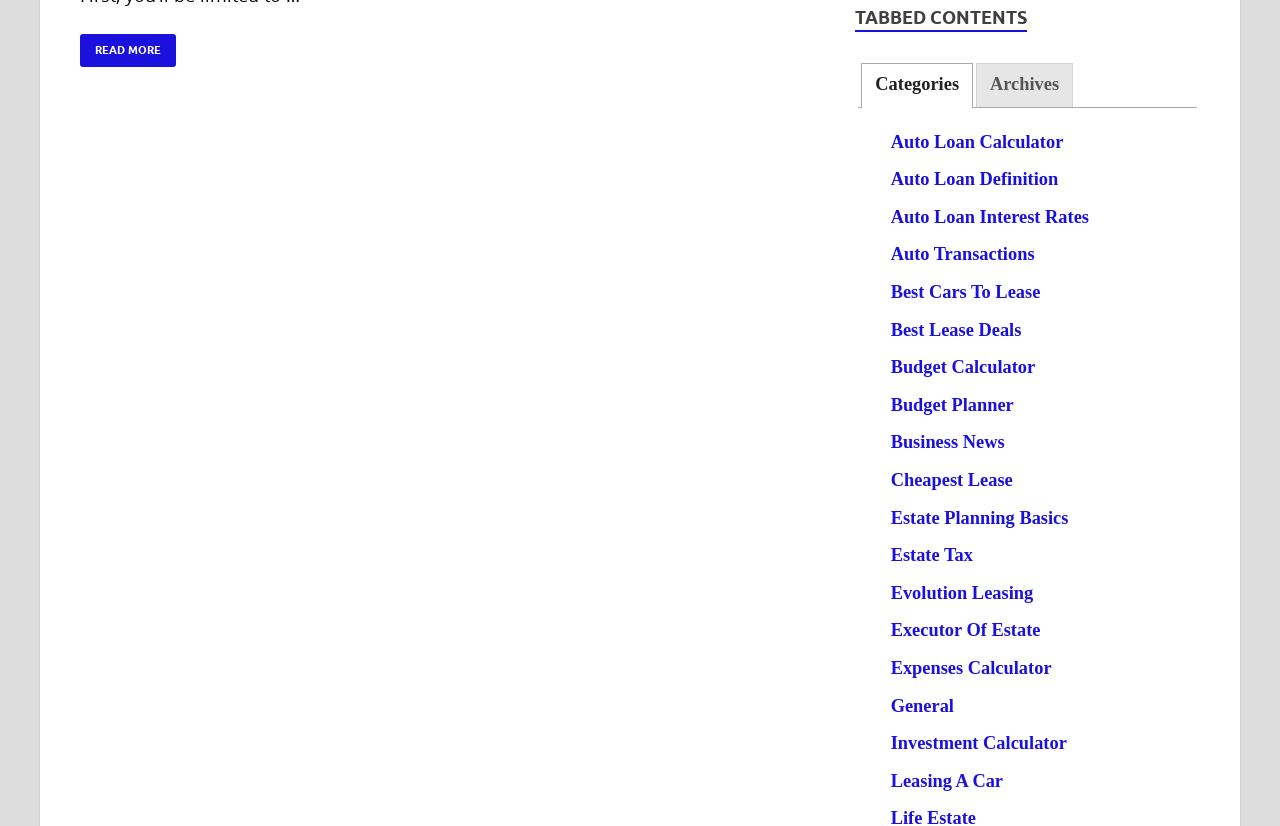Please find the bounding box coordinates (top-left x, top-left y, bottom-right x, bottom-right y) in the screenshot for the UI element described as follows: Best Lease Deals

[0.696, 0.387, 0.798, 0.411]